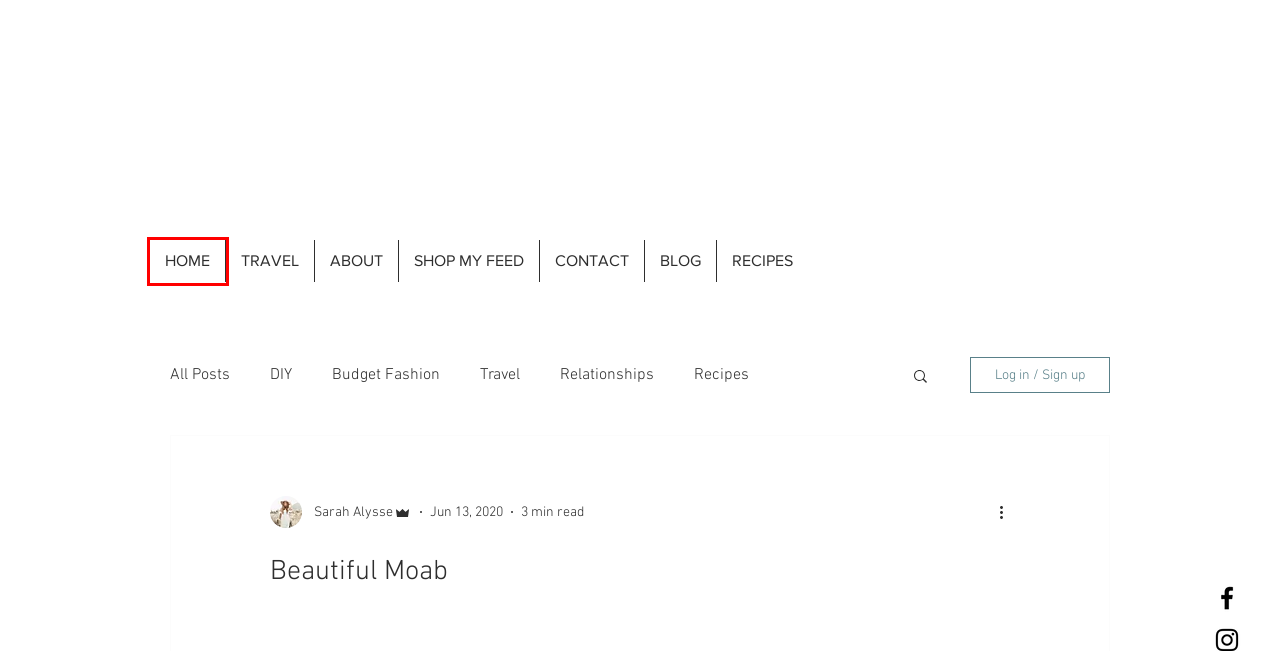You have a screenshot of a webpage with a red rectangle bounding box. Identify the best webpage description that corresponds to the new webpage after clicking the element within the red bounding box. Here are the candidates:
A. CONTACT | Sarahsmyles
B. Travel blog | Sarahsmyles
C. Budget Fashion
D. Utah Blog | Behind the Scenes Of My Utah Dream
E. Travel
F. Recipes
G. DIY
H. About | Sarahsmyles | Behind the Scenes Of My Utah Dream

D